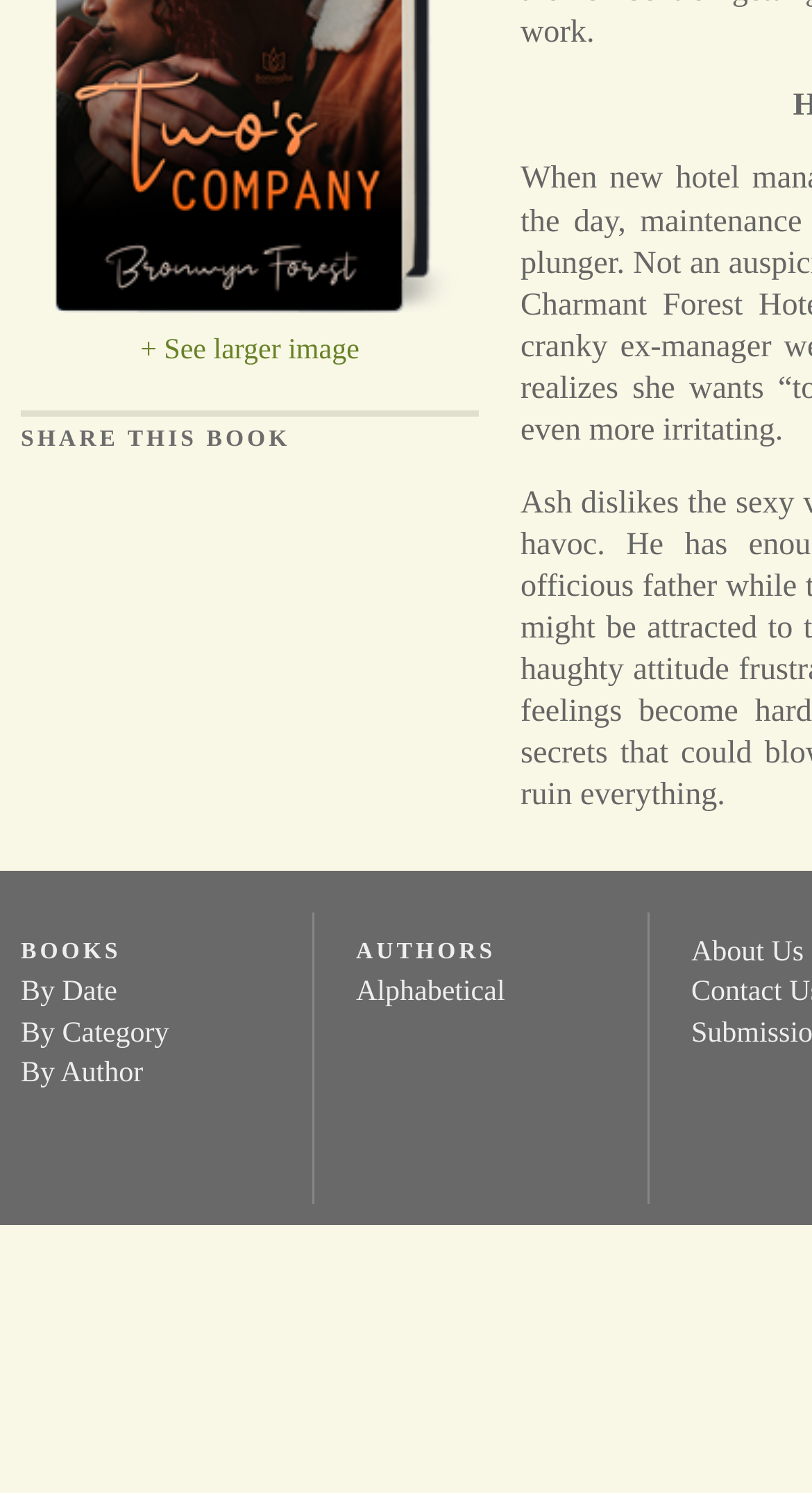Locate and provide the bounding box coordinates for the HTML element that matches this description: "+ See larger image".

[0.026, 0.223, 0.59, 0.275]